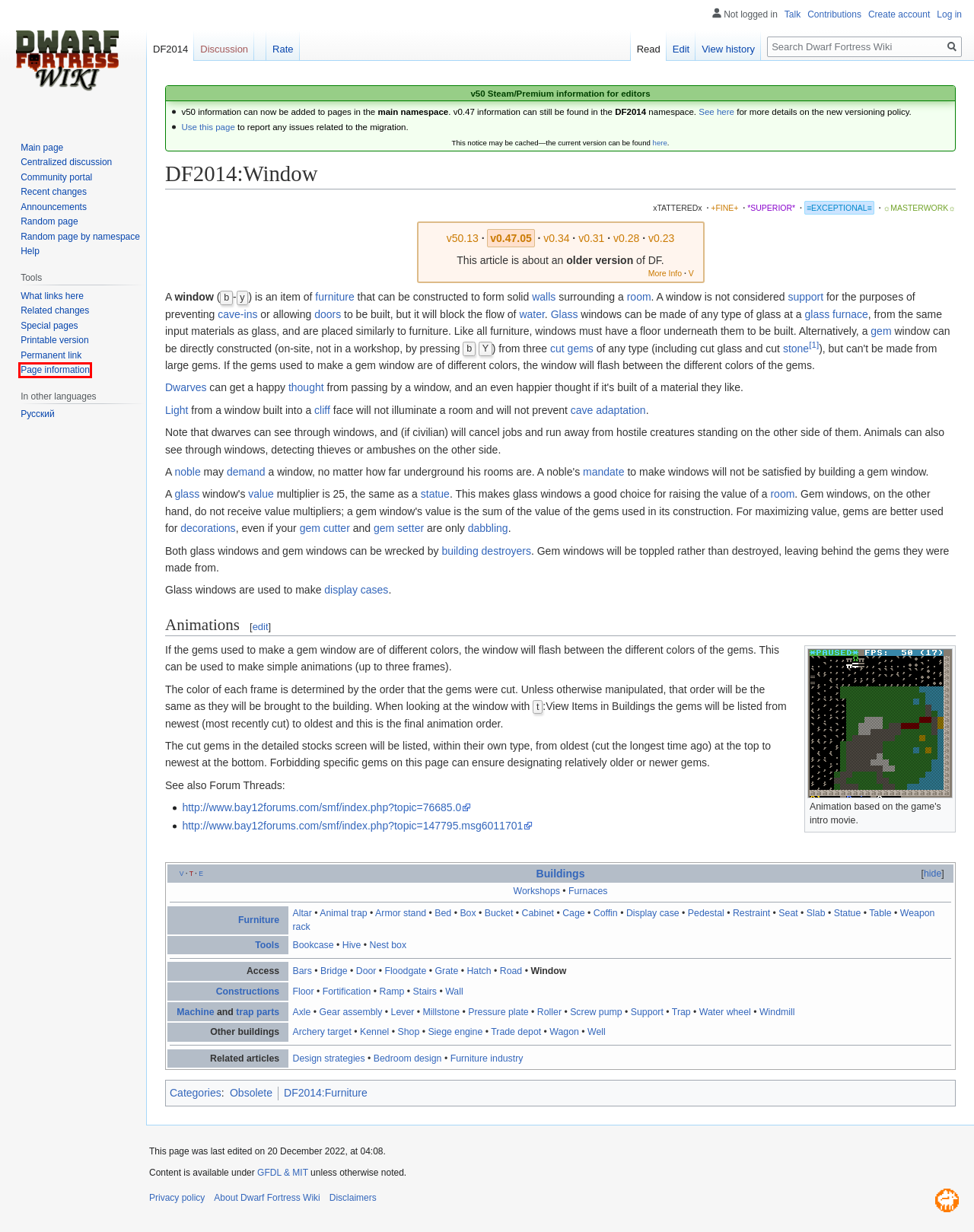Review the webpage screenshot and focus on the UI element within the red bounding box. Select the best-matching webpage description for the new webpage that follows after clicking the highlighted element. Here are the candidates:
A. Revision history of "DF2014:Window/index.php" - Dwarf Fortress Wiki
B. Window — Dwarf Fortress Wiki
C. MediaWiki:Sitenotice - Dwarf Fortress Wiki
D. Permission error - Dwarf Fortress Wiki
E. GNU Free Documentation License v1.3
- GNU Project - Free Software Foundation
F. Kitfox Games | Games
G. Information for "DF2014:Window/index.php" - Dwarf Fortress Wiki
H. Editing Template:DF2014 buildings - Dwarf Fortress Wiki

G